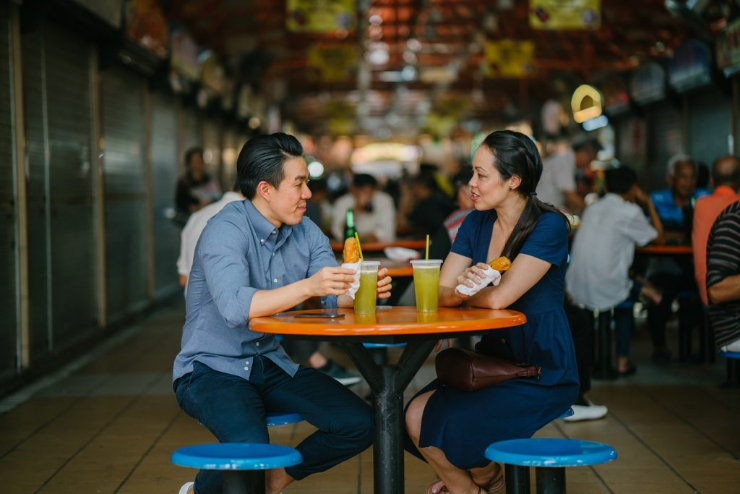Based on the image, provide a detailed response to the question:
What is the woman holding?

According to the caption, the woman is holding a food item, possibly a tasty local snack, which suggests that they are indulging in Singapore's famous street food culture.